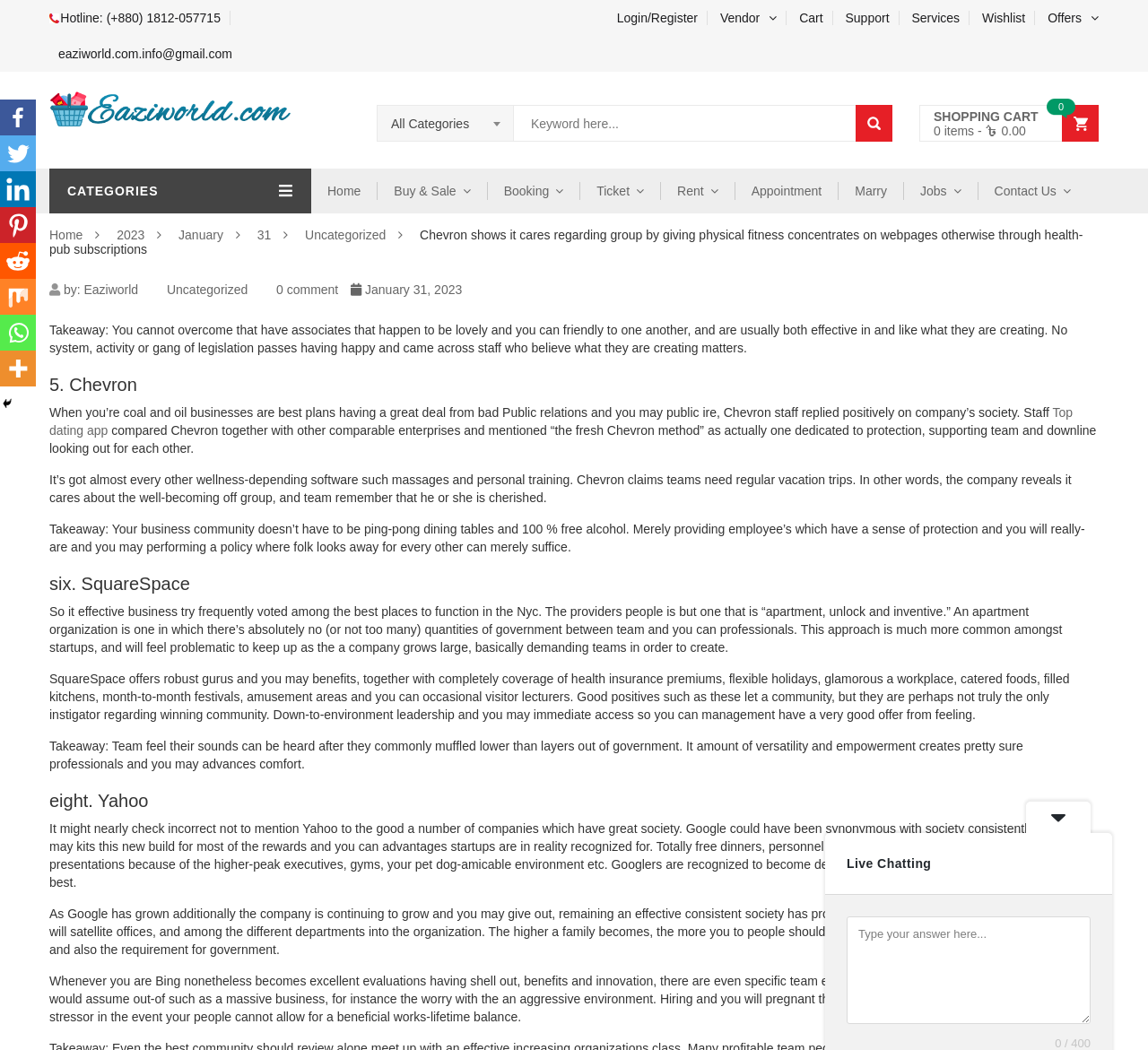Identify the headline of the webpage and generate its text content.

CHEVRON SHOWS IT CARES REGARDING GROUP BY GIVING PHYSICAL FITNESS CONCENTRATES ON WEBPAGES OTHERWISE THROUGH HEALTH-PUB SUBSCRIPTIONS